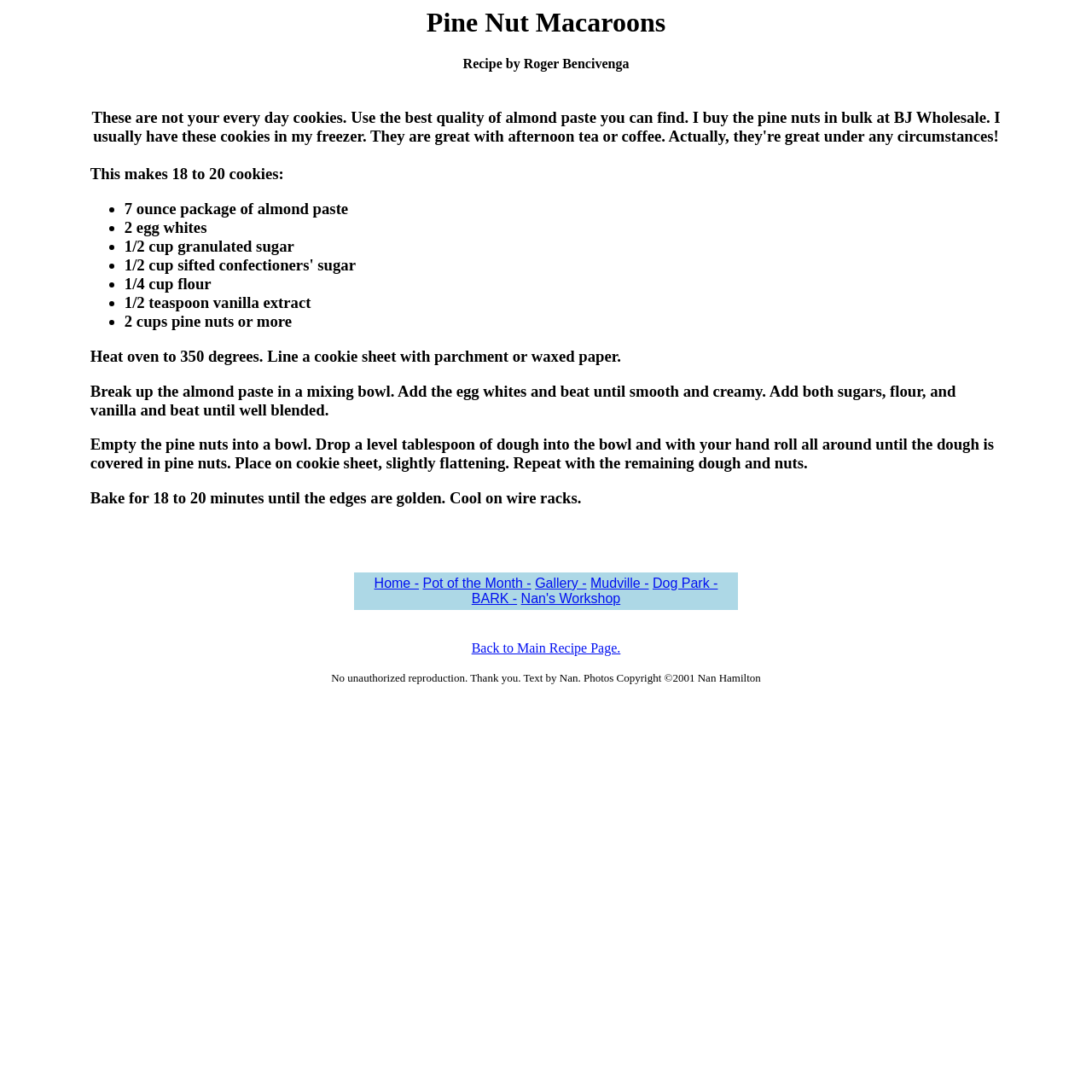What is the purpose of the pine nuts in the recipe?
Please give a detailed answer to the question using the information shown in the image.

According to the instructions in the recipe, the pine nuts are used to cover the dough, which is done by dropping a level tablespoon of dough into a bowl and rolling it around until the dough is covered in pine nuts.